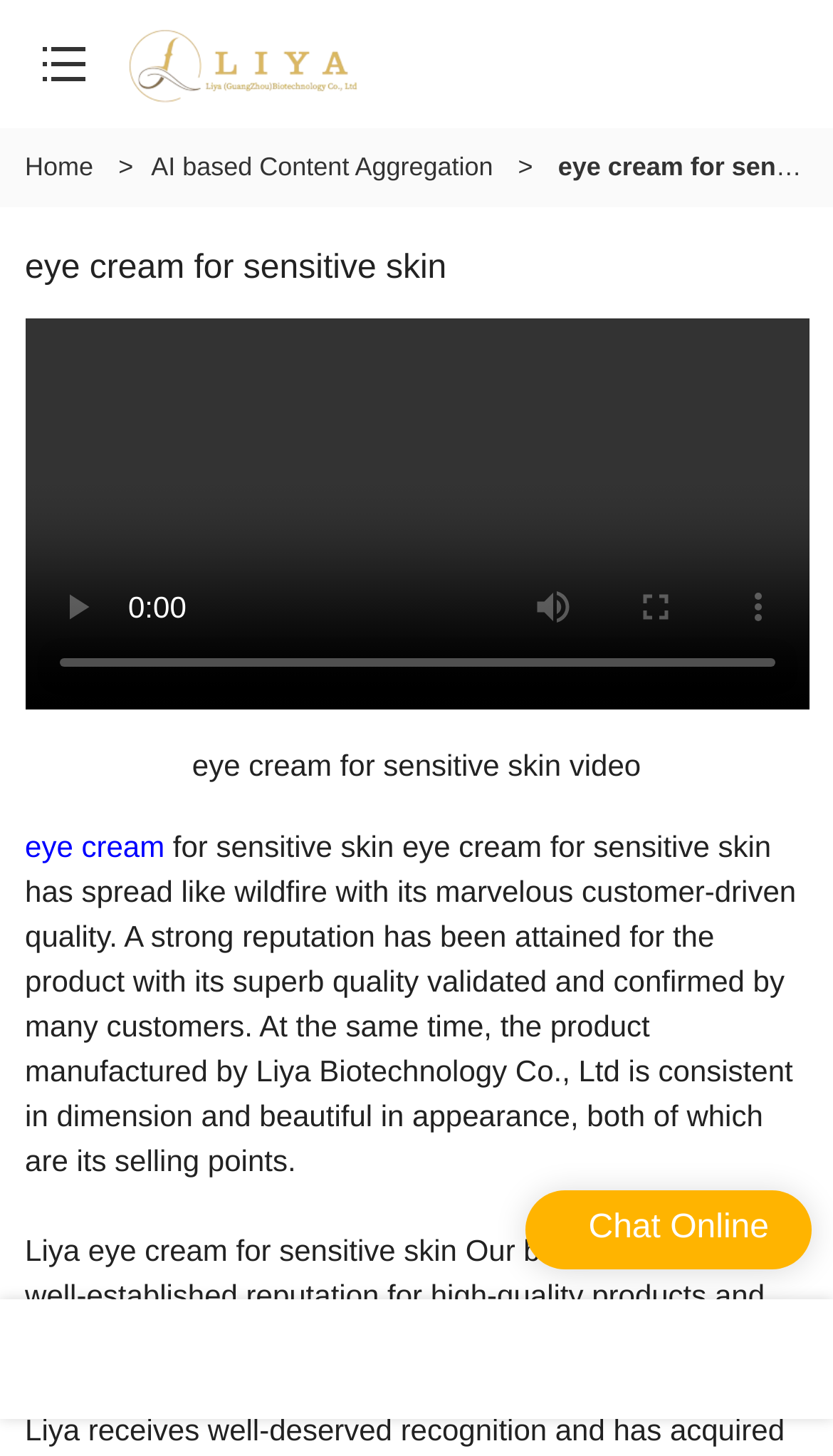Write an exhaustive caption that covers the webpage's main aspects.

This webpage is about eye cream for sensitive skin from Liya Hair Products & Cosmetics. At the top left corner, there is a button and a link to the logo of Liya Hair Products & Cosmetics, which is accompanied by an image of the logo. To the right of the logo, there are links to "Home" and "AI based Content Aggregation", separated by static text.

Below the top navigation bar, there is a heading that reads "eye cream for sensitive skin". Underneath the heading, there are four buttons: "play", "mute", "enter full screen", and "show more media controls", all of which are disabled. Next to these buttons, there is a horizontal slider for video time scrubbing, also disabled.

Below the buttons and slider, there is a static text that reads "eye cream for sensitive skin video". To the right of this text, there is a link to "eye cream". Below these elements, there is a paragraph of text that describes the product, highlighting its customer-driven quality, superb quality, and beautiful appearance.

At the bottom of the page, there is a static text that reads "Chat Online". Below this text, there are six links arranged horizontally, taking up the full width of the page.